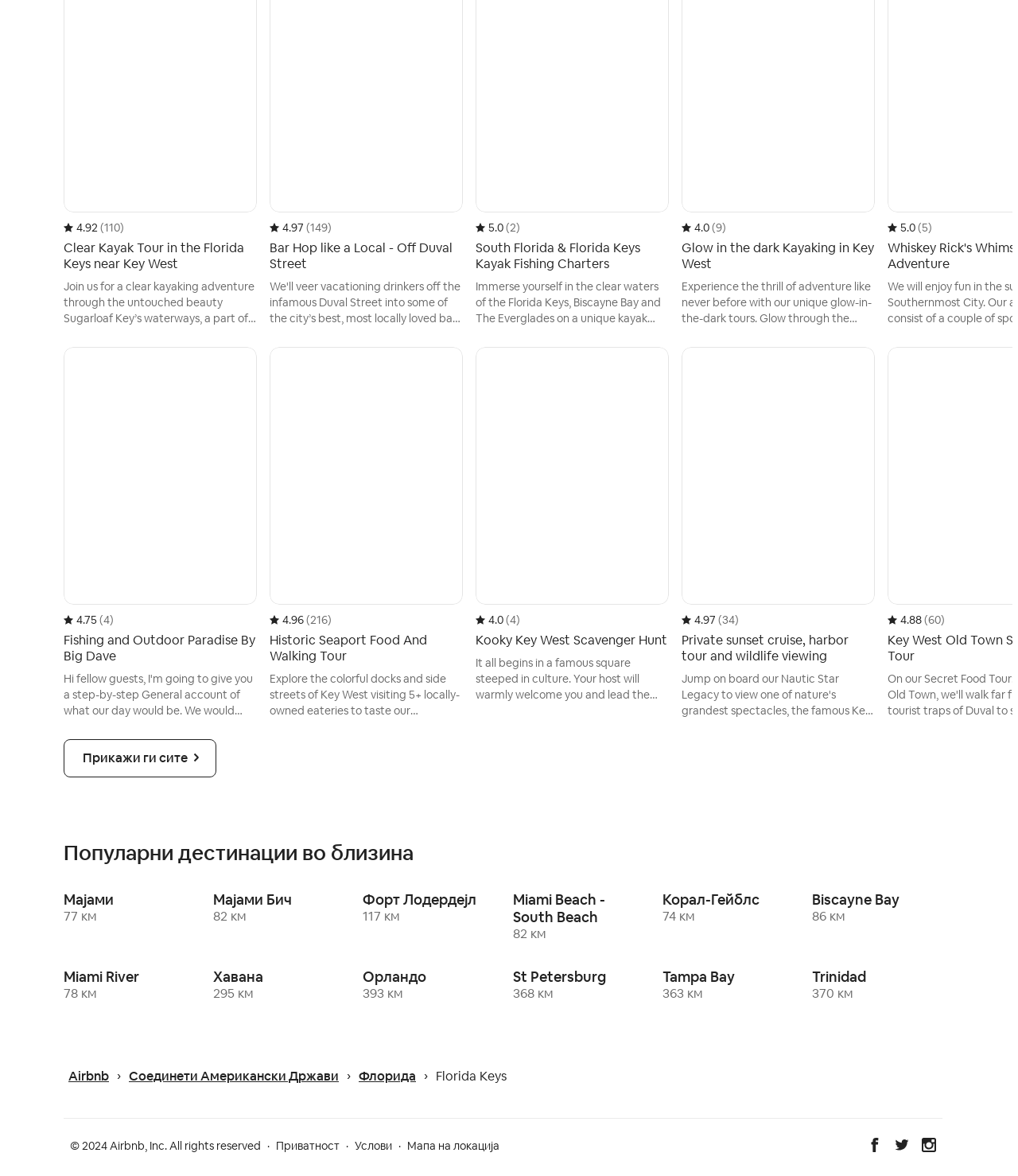Determine the bounding box coordinates of the clickable area required to perform the following instruction: "View HILLSBORO HOPS logo". The coordinates should be represented as four float numbers between 0 and 1: [left, top, right, bottom].

None